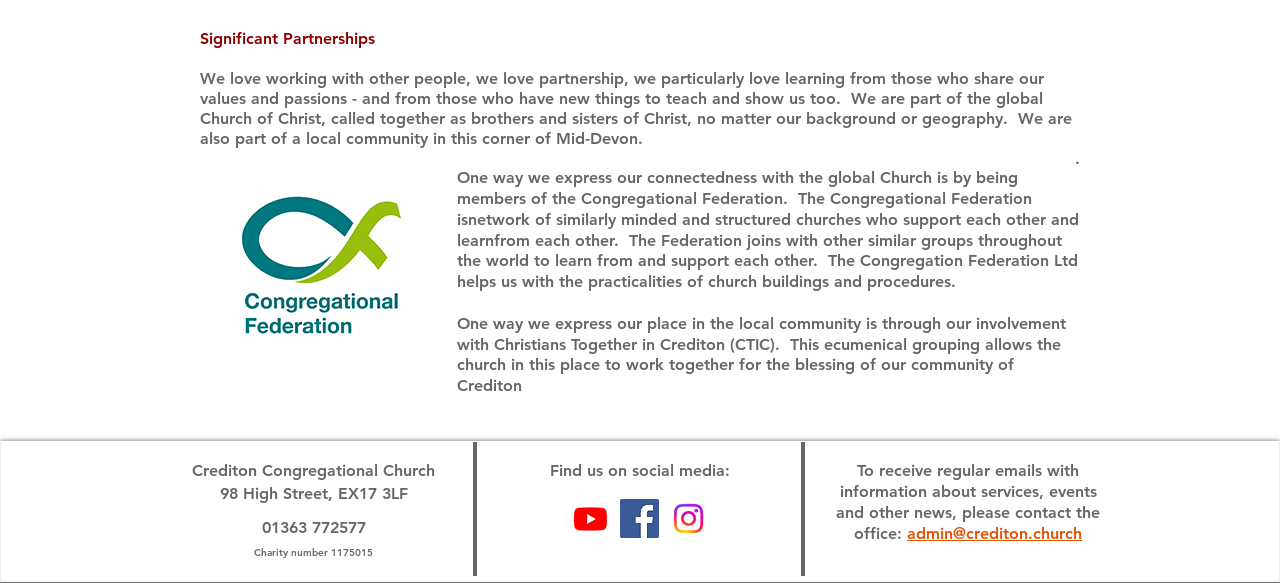What is the name of the church?
Using the image, give a concise answer in the form of a single word or short phrase.

Crediton Congregational Church